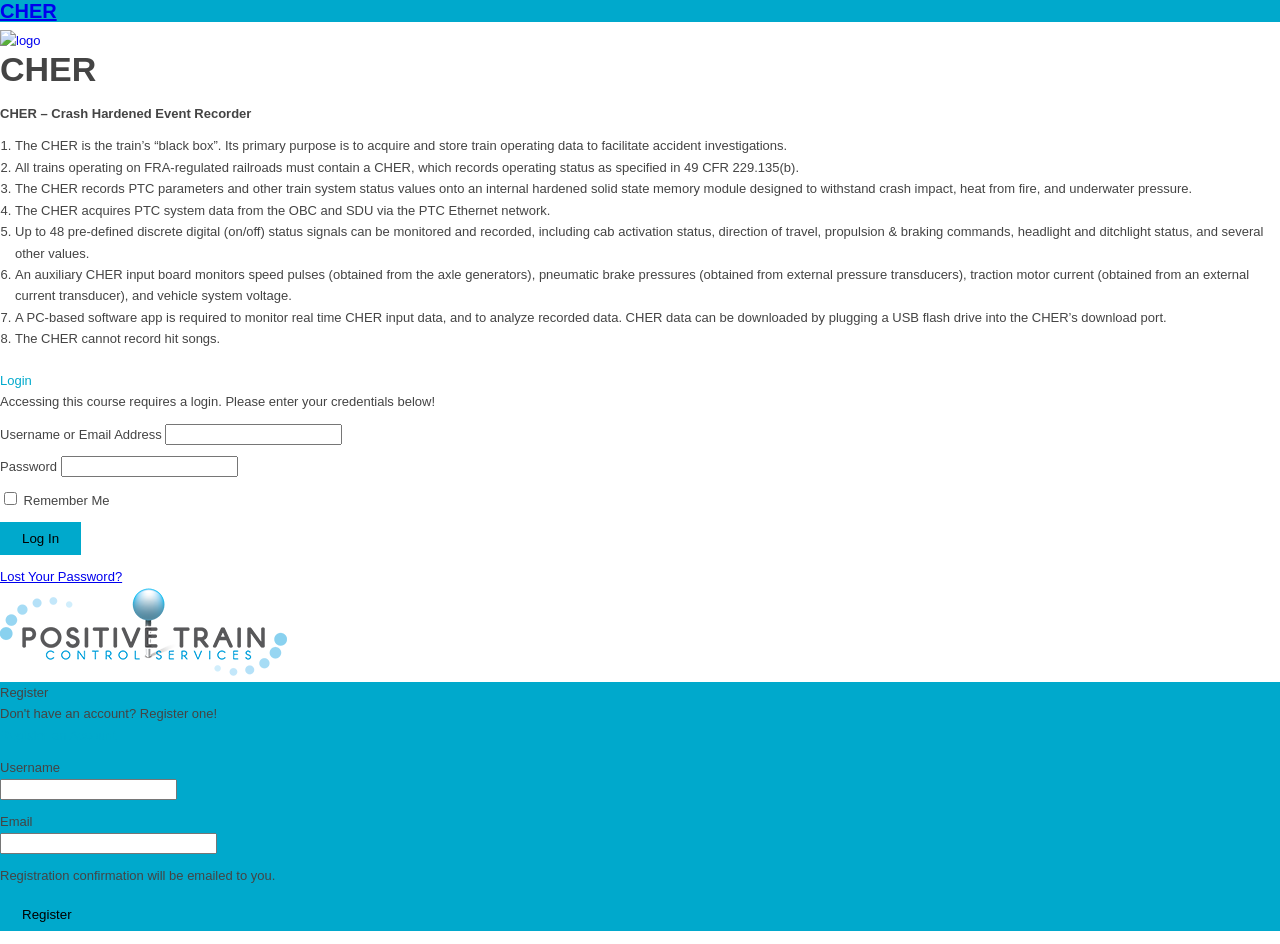Please find the bounding box for the following UI element description. Provide the coordinates in (top-left x, top-left y, bottom-right x, bottom-right y) format, with values between 0 and 1: Lost Your Password?

[0.0, 0.603, 0.095, 0.619]